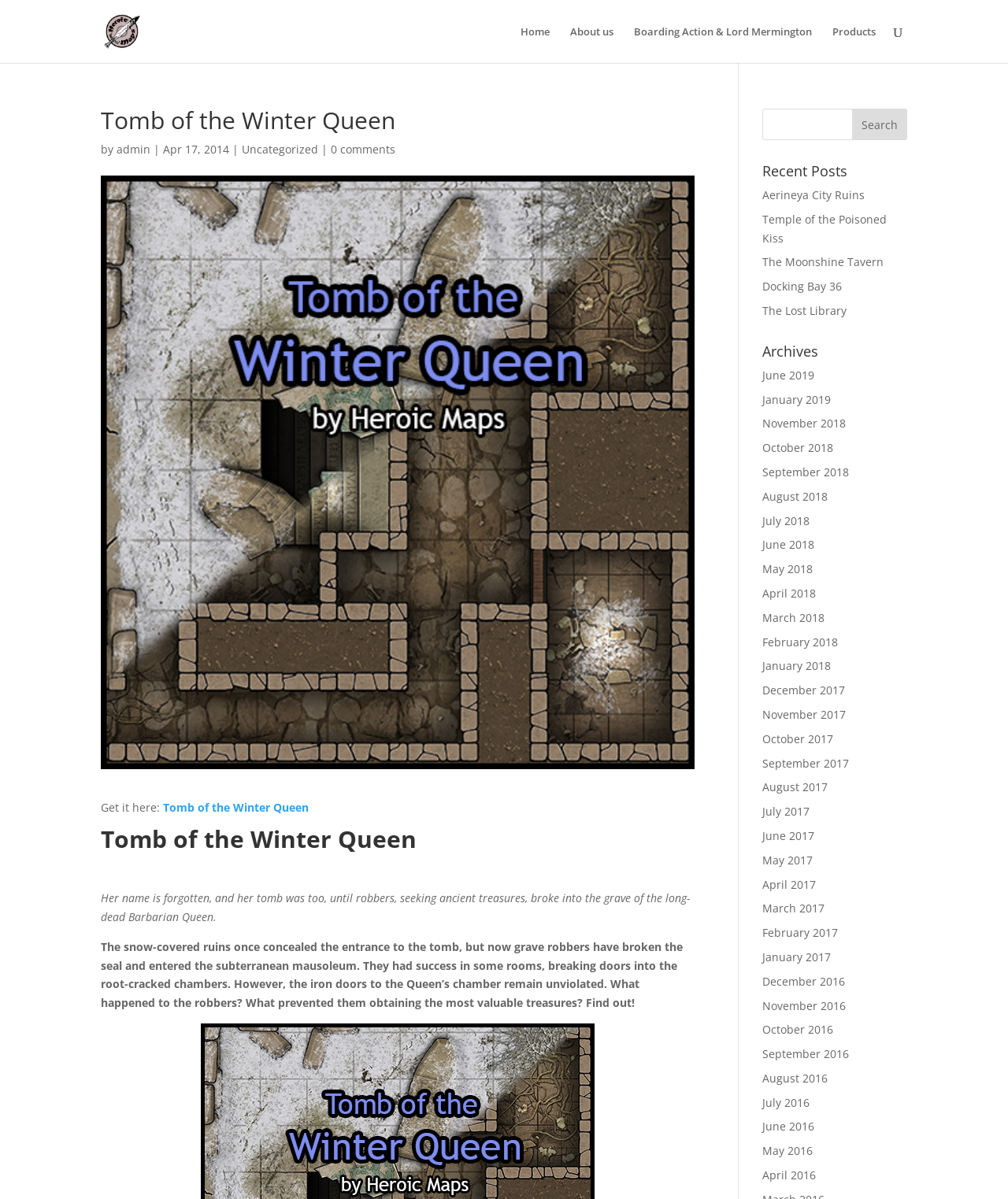Identify the bounding box coordinates of the area that should be clicked in order to complete the given instruction: "Read the Recent Posts section". The bounding box coordinates should be four float numbers between 0 and 1, i.e., [left, top, right, bottom].

[0.756, 0.137, 0.9, 0.155]